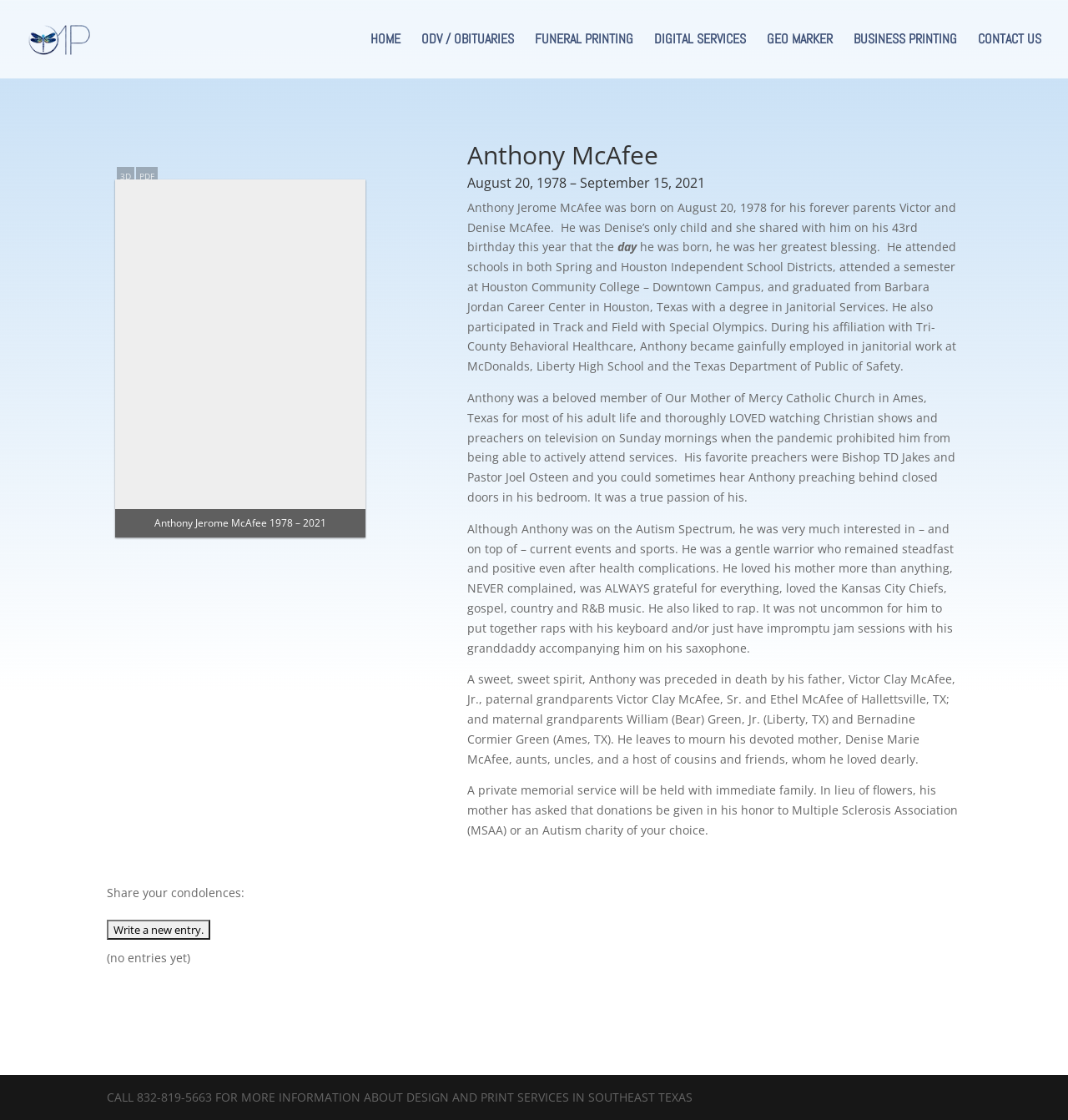Detail the features and information presented on the webpage.

This webpage is a memorial page for Anthony Jerome McAfee, who passed away in 2021. At the top, there is a navigation menu with seven links: "HOME", "ODV / OBITUARIES", "FUNERAL PRINTING", "DIGITAL SERVICES", "GEO MARKER", "BUSINESS PRINTING", and "CONTACT US". Below the navigation menu, there is a large section dedicated to Anthony's obituary.

The obituary section starts with a heading that reads "Anthony McAfee" and is followed by his birth and death dates. There are four paragraphs of text that describe Anthony's life, including his childhood, education, employment, and interests. The text also mentions his love for his mother, his favorite preachers, and his passion for music and sports.

Below the paragraphs, there is a section that announces Anthony's passing and lists his surviving family members. This is followed by a message from his mother, asking for donations to be made in his honor to the Multiple Sclerosis Association or an Autism charity.

On the left side of the page, there is a section that allows users to share their condolences. It includes a button to write a new entry, but currently, there are no entries. At the very bottom of the page, there is a promotional message with a phone number to call for more information about design and print services in Southeast Texas.

There are also two images on the page: one is a logo for "Only 1 Printing" at the top, and another is not described in the accessibility tree.